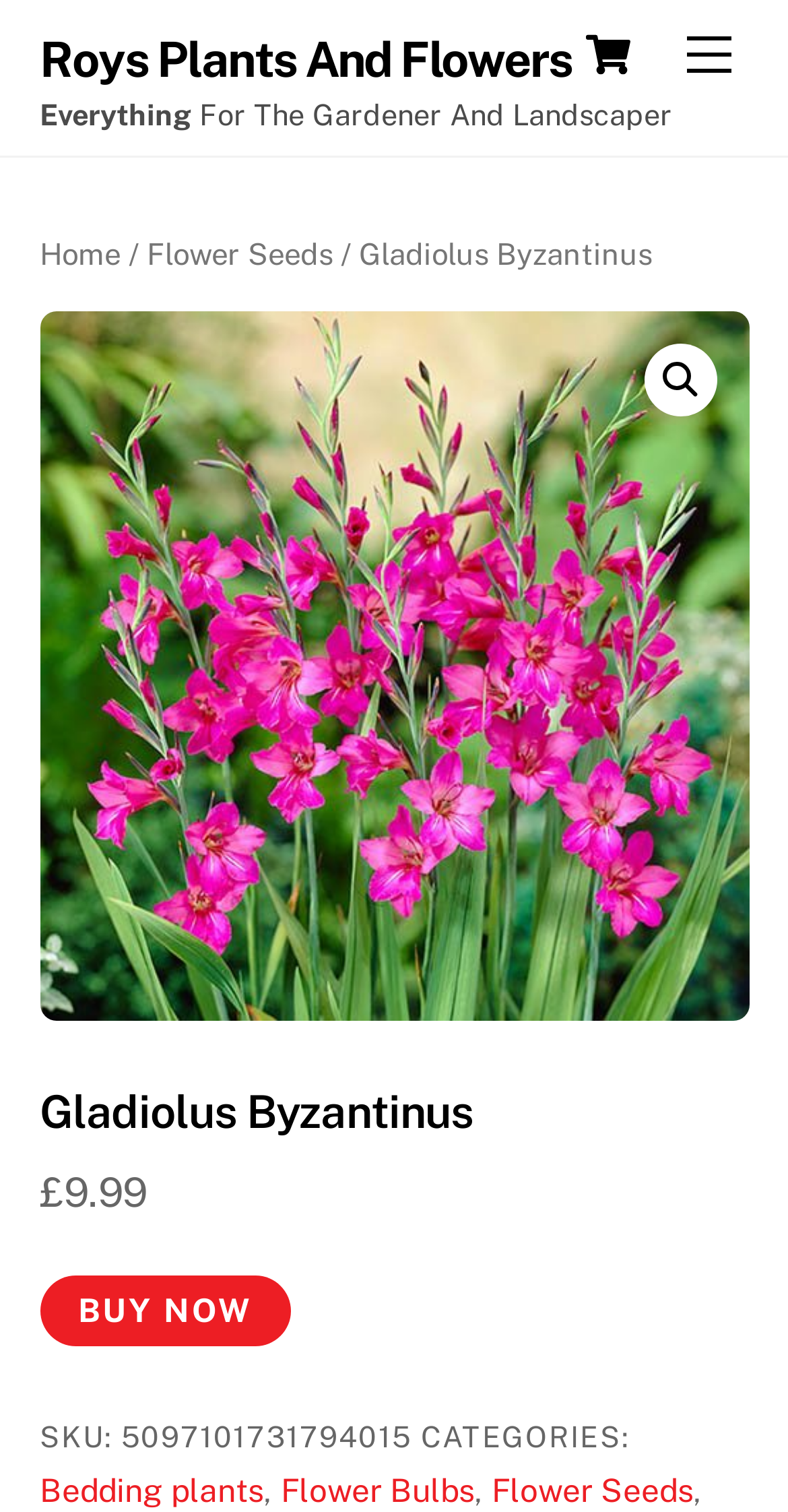Please identify the bounding box coordinates of the element I need to click to follow this instruction: "Explore technology and innovation blog".

None